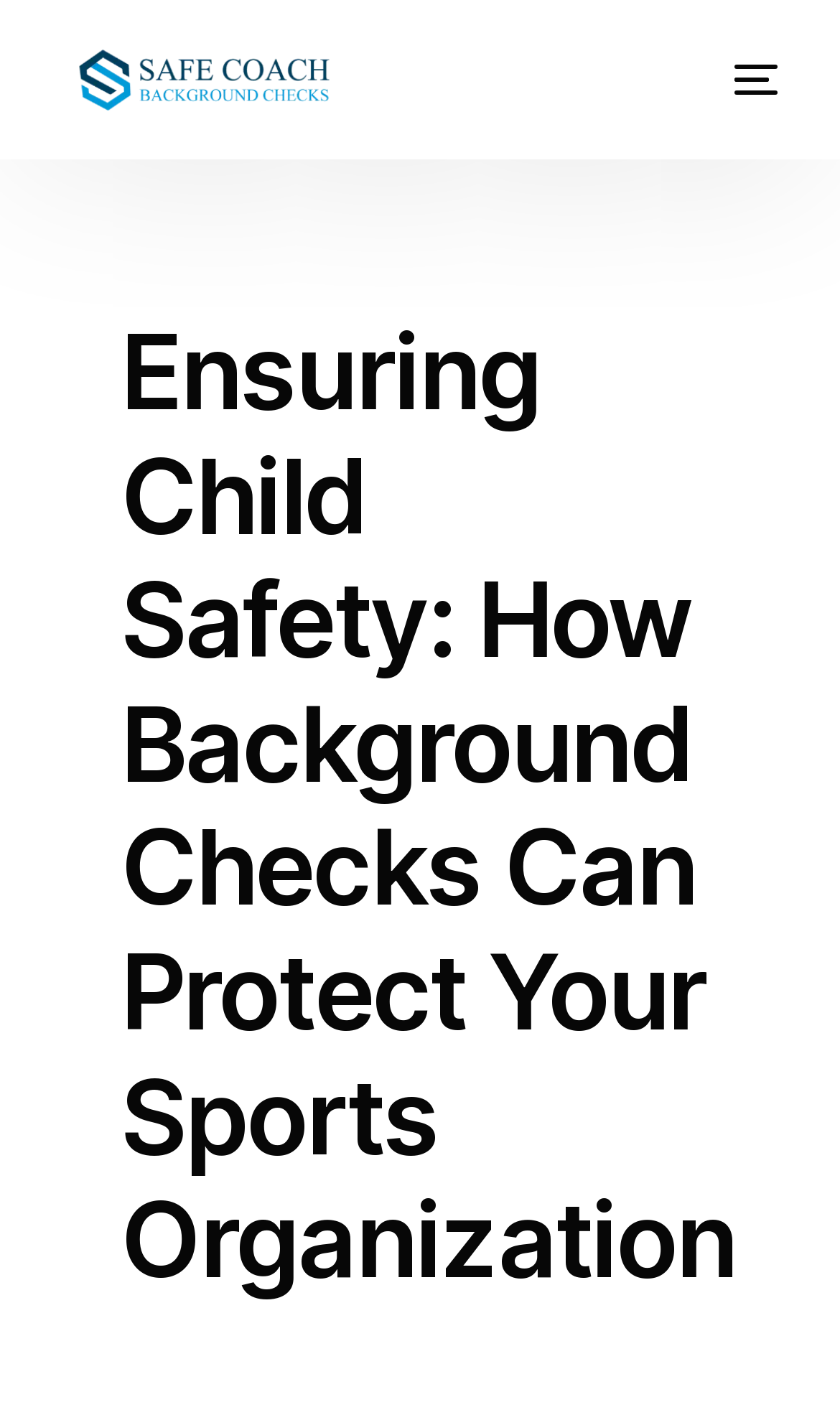Locate the bounding box coordinates of the area that needs to be clicked to fulfill the following instruction: "Go to the Home page". The coordinates should be in the format of four float numbers between 0 and 1, namely [left, top, right, bottom].

[0.05, 0.194, 0.95, 0.269]